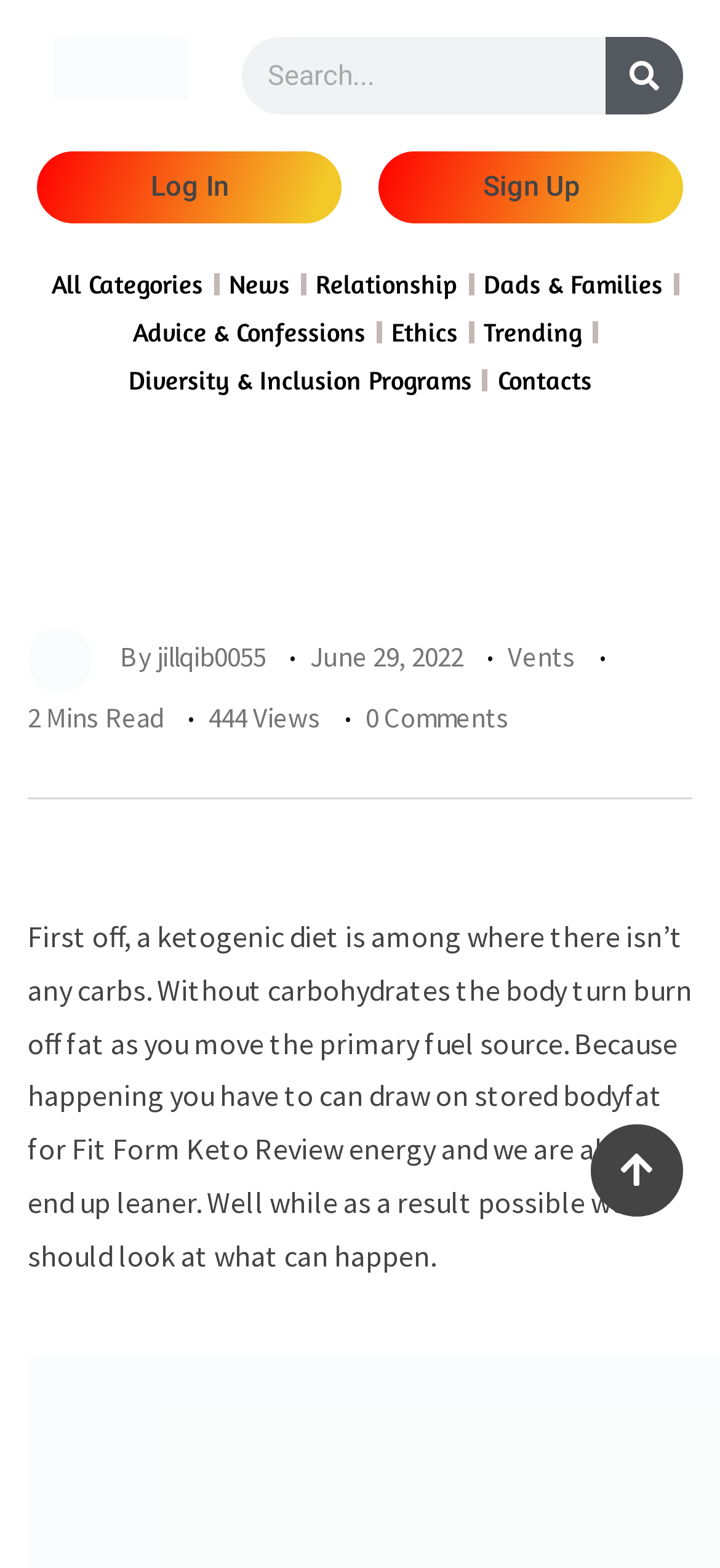How many views does the article have?
Look at the screenshot and give a one-word or phrase answer.

444 Views